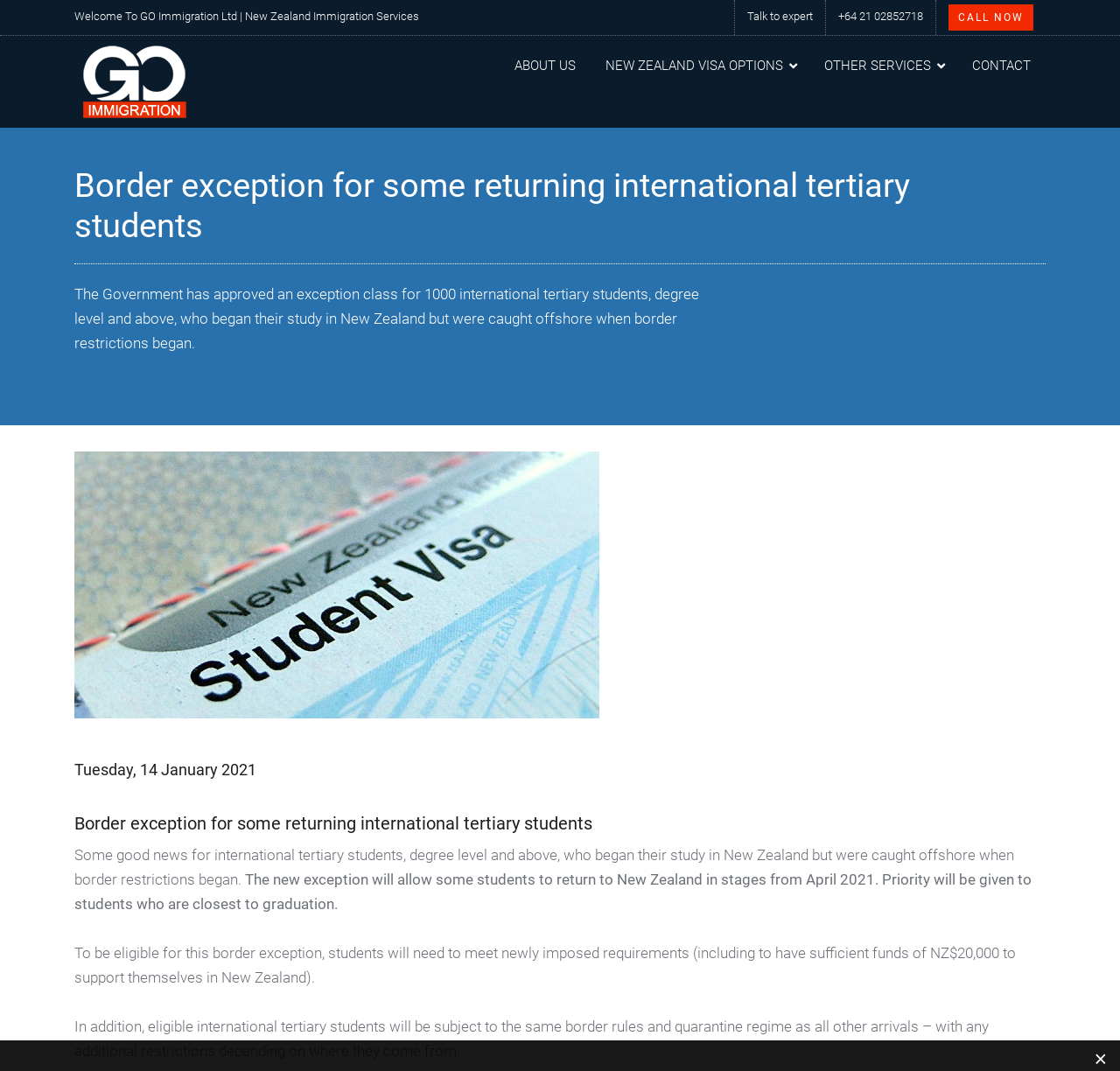What is the name of the immigration service?
Based on the image, answer the question with as much detail as possible.

I found the answer by looking at the top-left corner of the webpage, where it says 'Welcome To GO Immigration Ltd | New Zealand Immigration Services'.